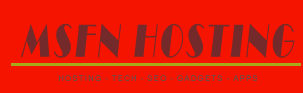How many key areas of focus are listed in the subtitle?
Please answer the question with as much detail as possible using the screenshot.

The subtitle lists five key areas of focus: 'Hosting - Tech - SEO - Gadgets - Apps', which provides a concise overview of the services offered by MSFN Hosting.